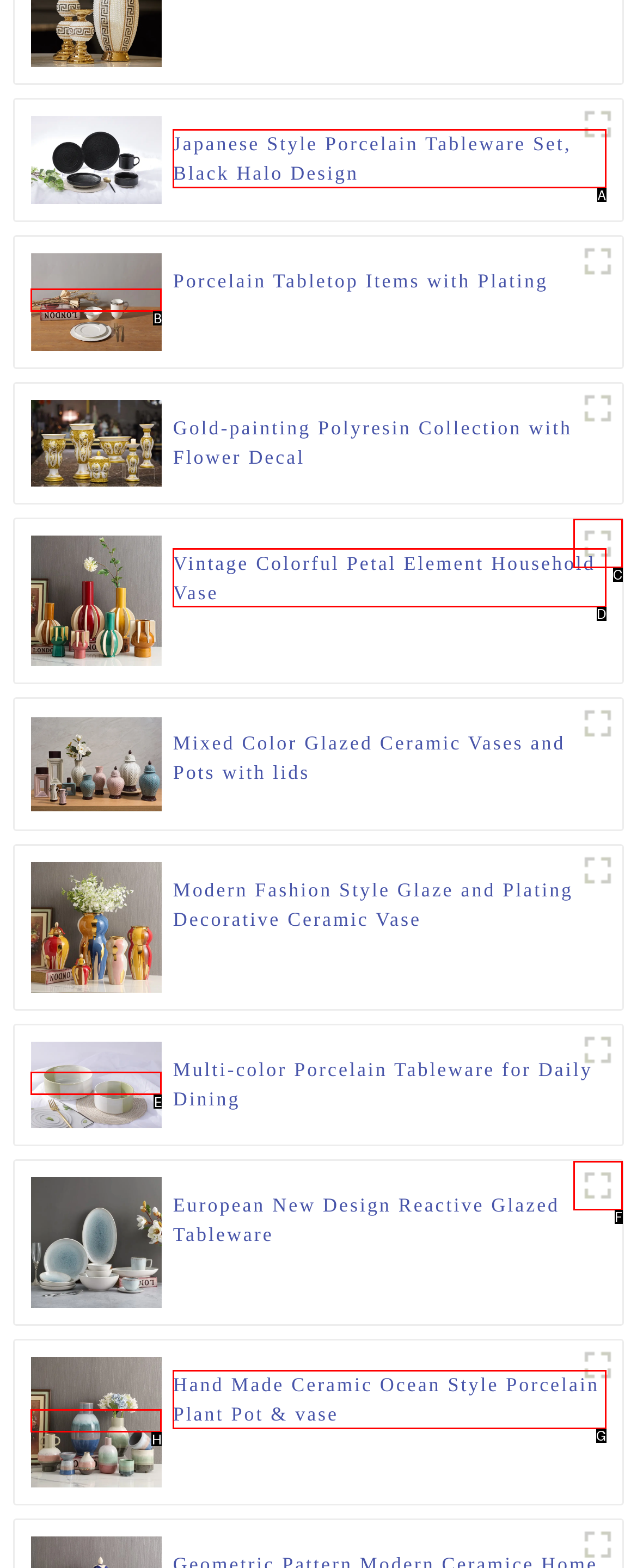Determine which option fits the element description: title="Porcelain Tabletop Items with Plating"
Answer with the option’s letter directly.

B